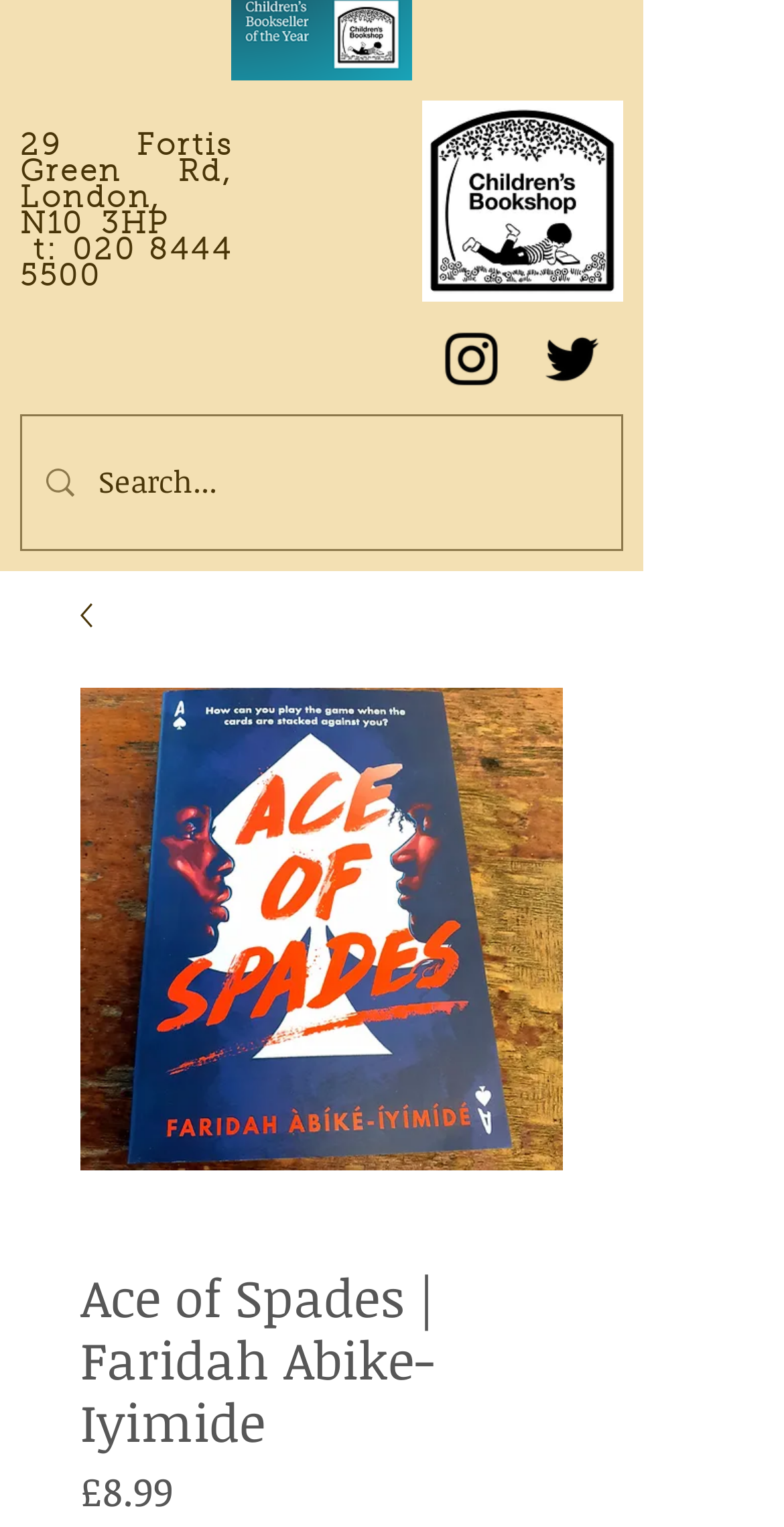From the webpage screenshot, identify the region described by aria-label="Instagram". Provide the bounding box coordinates as (top-left x, top-left y, bottom-right x, bottom-right y), with each value being a floating point number between 0 and 1.

[0.556, 0.212, 0.646, 0.258]